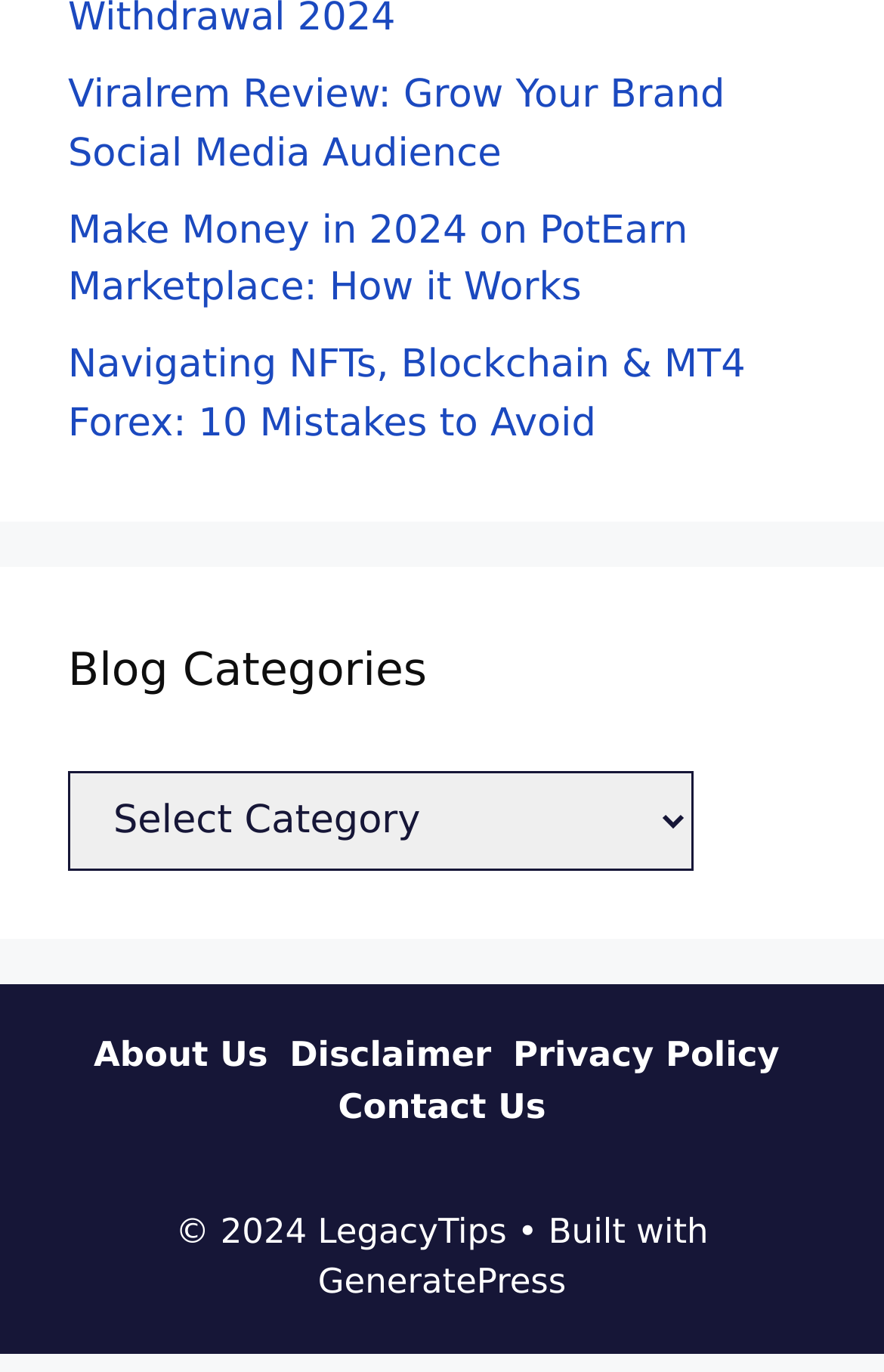What is the name of the theme used to build the website?
Using the screenshot, give a one-word or short phrase answer.

GeneratePress